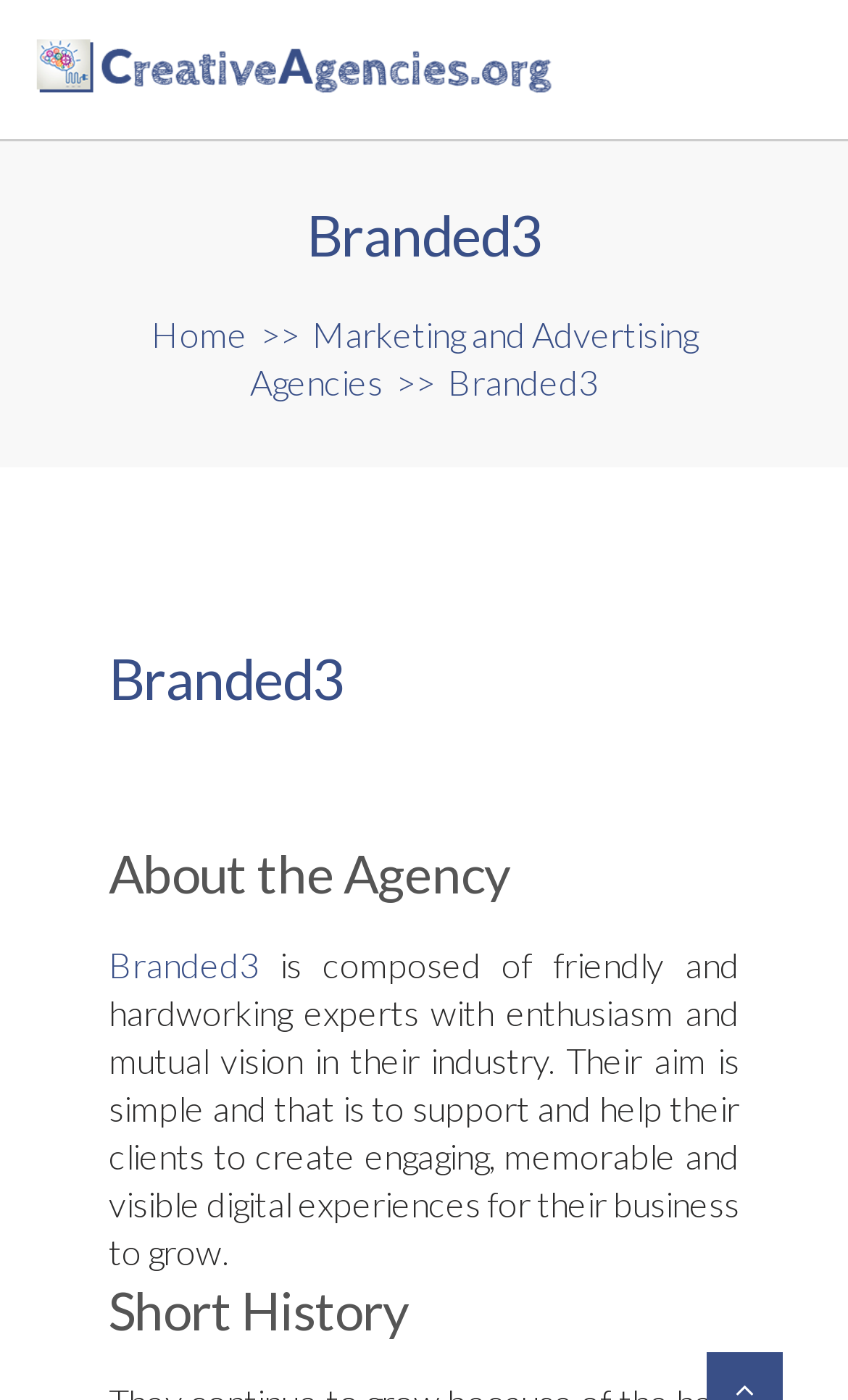Using the information shown in the image, answer the question with as much detail as possible: What type of agencies is Branded3 related to?

Branded3 is related to Marketing and Advertising Agencies, as indicated by the link element with the text 'Marketing and Advertising Agencies' which is likely a category or classification of the agency.